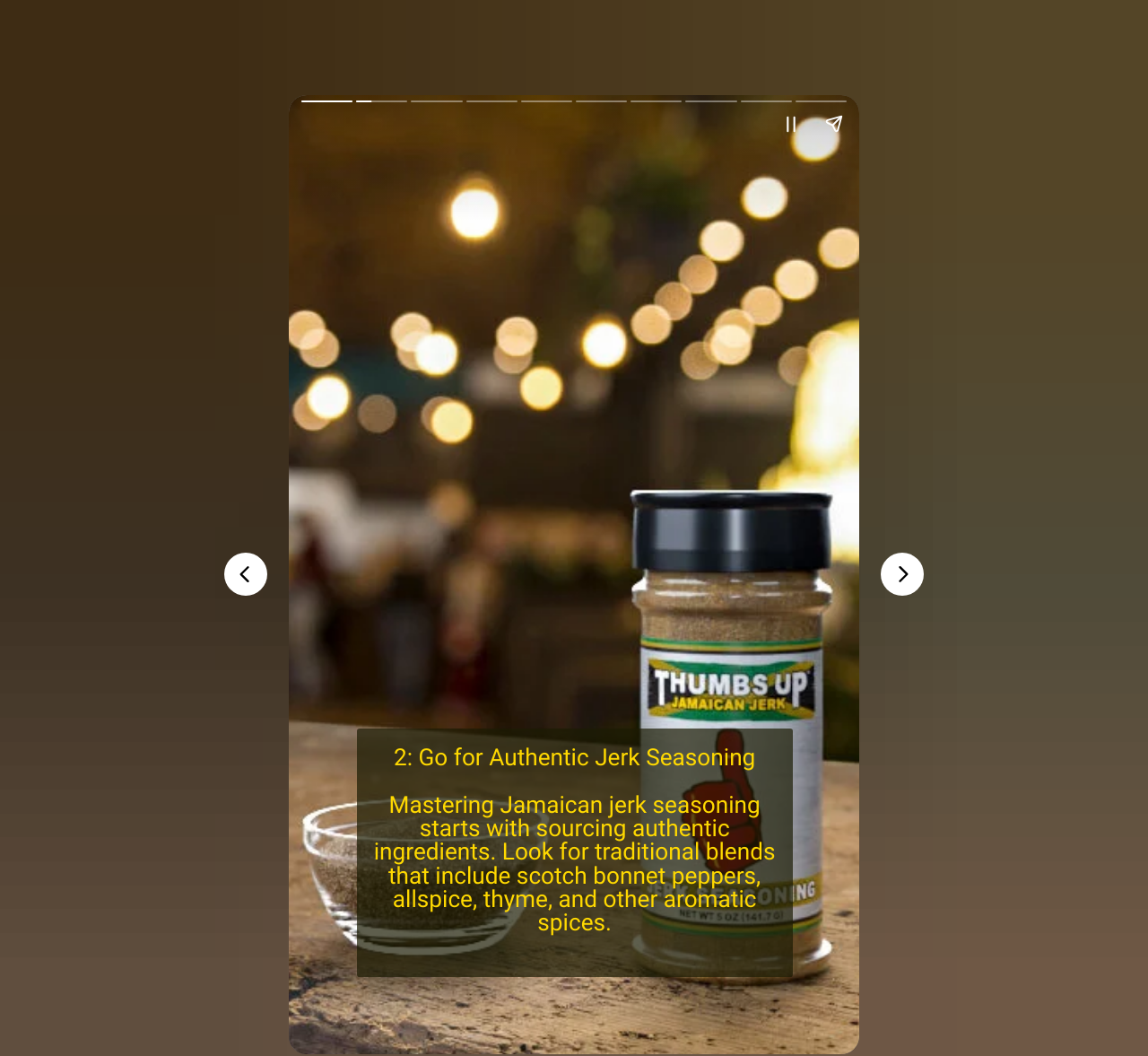Return the bounding box coordinates of the UI element that corresponds to this description: "aria-label="Share story"". The coordinates must be given as four float numbers in the range of 0 and 1, [left, top, right, bottom].

[0.708, 0.097, 0.745, 0.137]